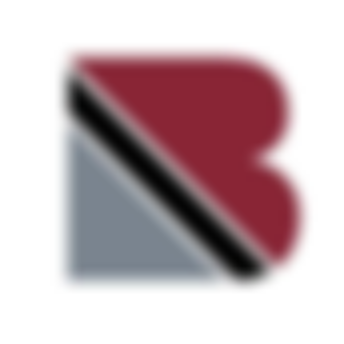Provide a comprehensive description of the image.

This image features a stylized logo that appears to represent an educational institution or organization, characterized by bold geometric shapes and a prominent letter 'B'. The color palette includes deep maroon and shades of gray, conveying a sense of professionalism and modernity. The design combines simplicity with strong visual elements, making it memorable and easily recognizable. This logo likely reflects the identity of a school or educational entity, potentially connected to Breakthrough Charter School in Montgomery, Alabama, as suggested by adjacent contextual information. The overall aesthetic is clean and contemporary, suitable for branding in academic and community-focused environments.